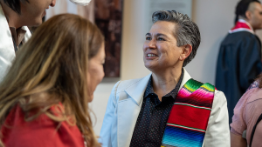How many people are in the conversation?
Look at the screenshot and respond with a single word or phrase.

A group